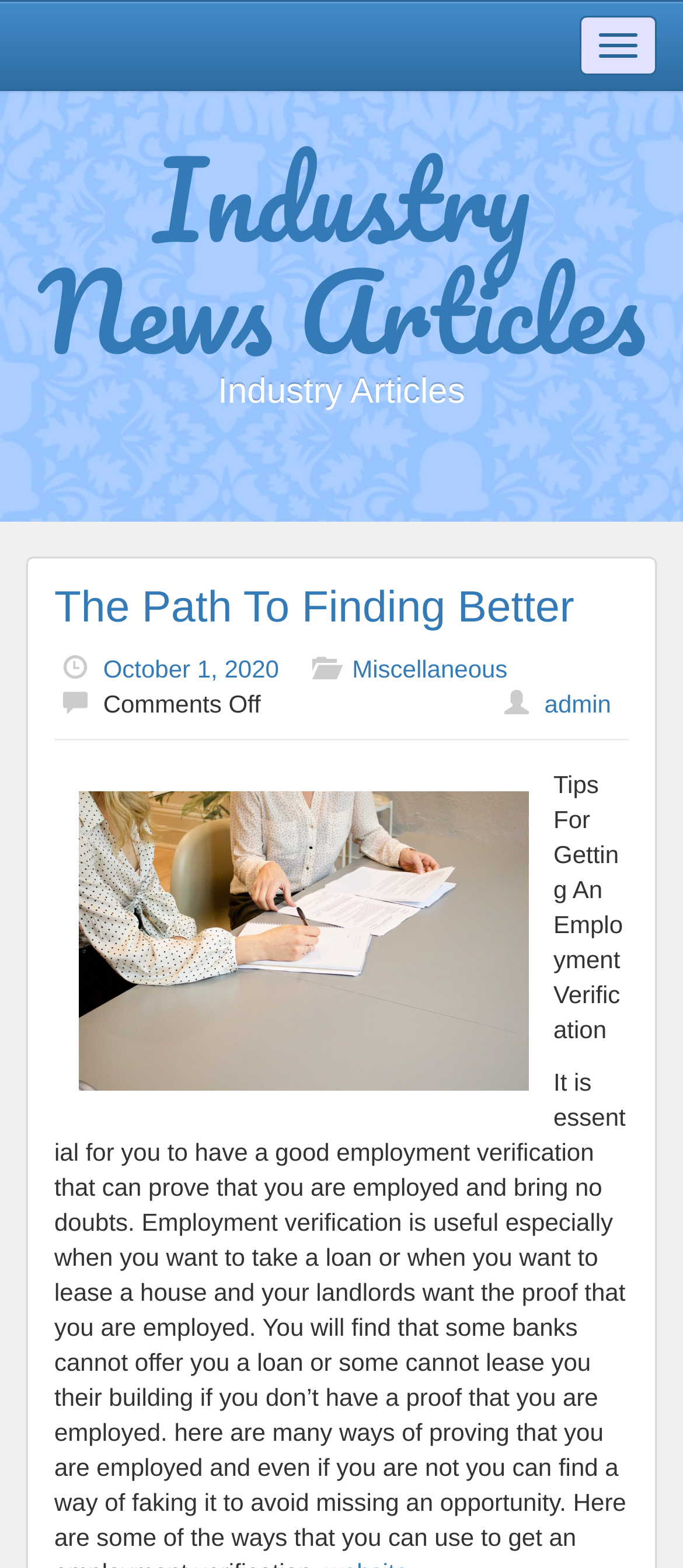Mark the bounding box of the element that matches the following description: "Industry News Articles".

[0.055, 0.069, 0.945, 0.254]